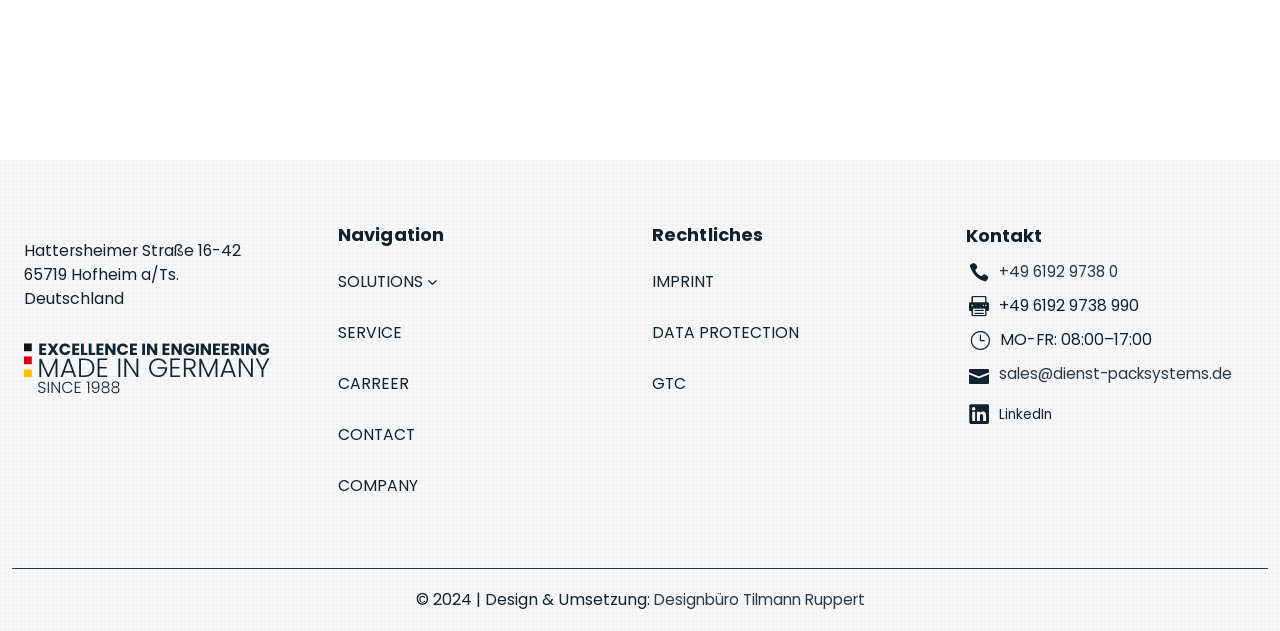Can you pinpoint the bounding box coordinates for the clickable element required for this instruction: "Go to the SERVICE page"? The coordinates should be four float numbers between 0 and 1, i.e., [left, top, right, bottom].

[0.264, 0.507, 0.314, 0.547]